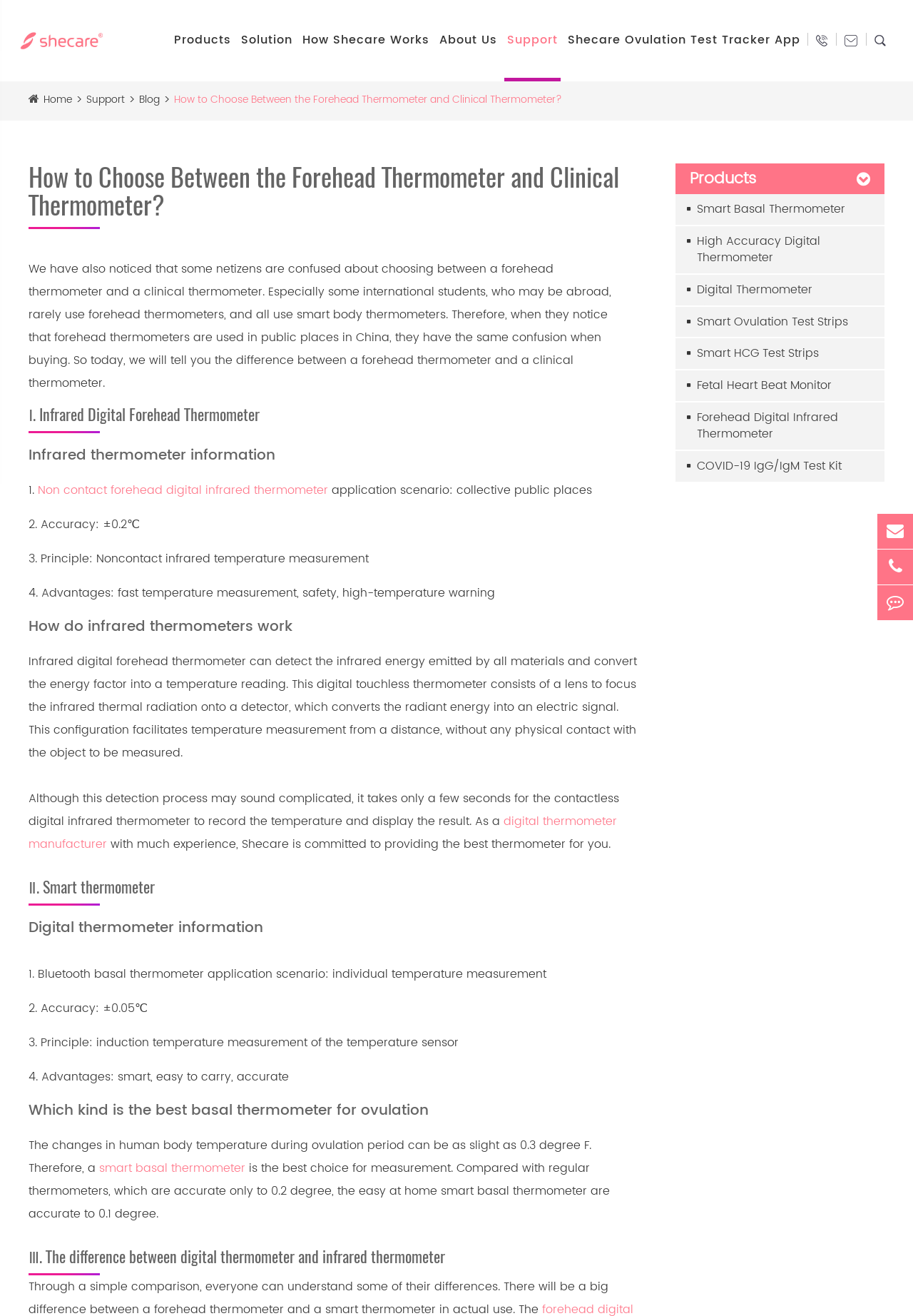What is the main topic of this webpage?
Give a detailed explanation using the information visible in the image.

Based on the webpage content, it appears that the main topic is comparing different types of thermometers, specifically digital and infrared thermometers, and discussing their differences and applications.